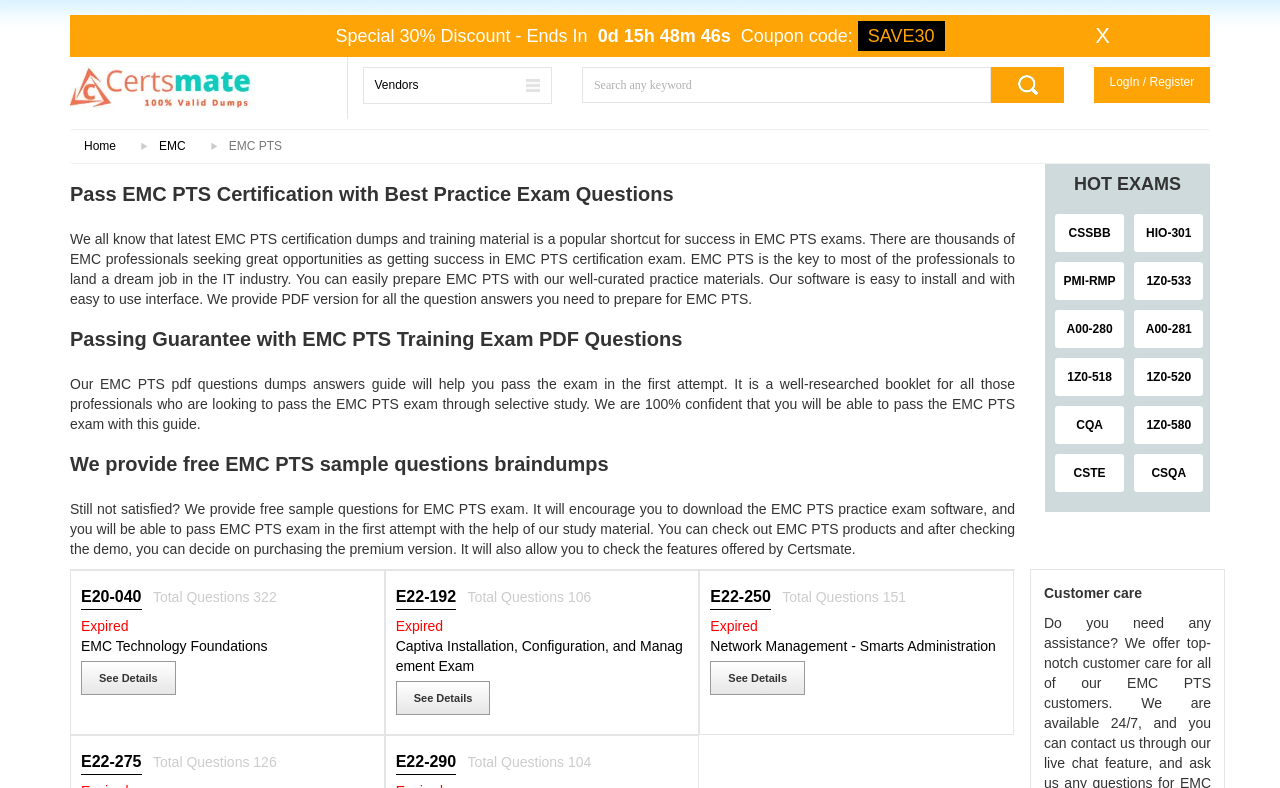Can you show the bounding box coordinates of the region to click on to complete the task described in the instruction: "Get a discount with coupon code SAVE30"?

[0.678, 0.033, 0.73, 0.058]